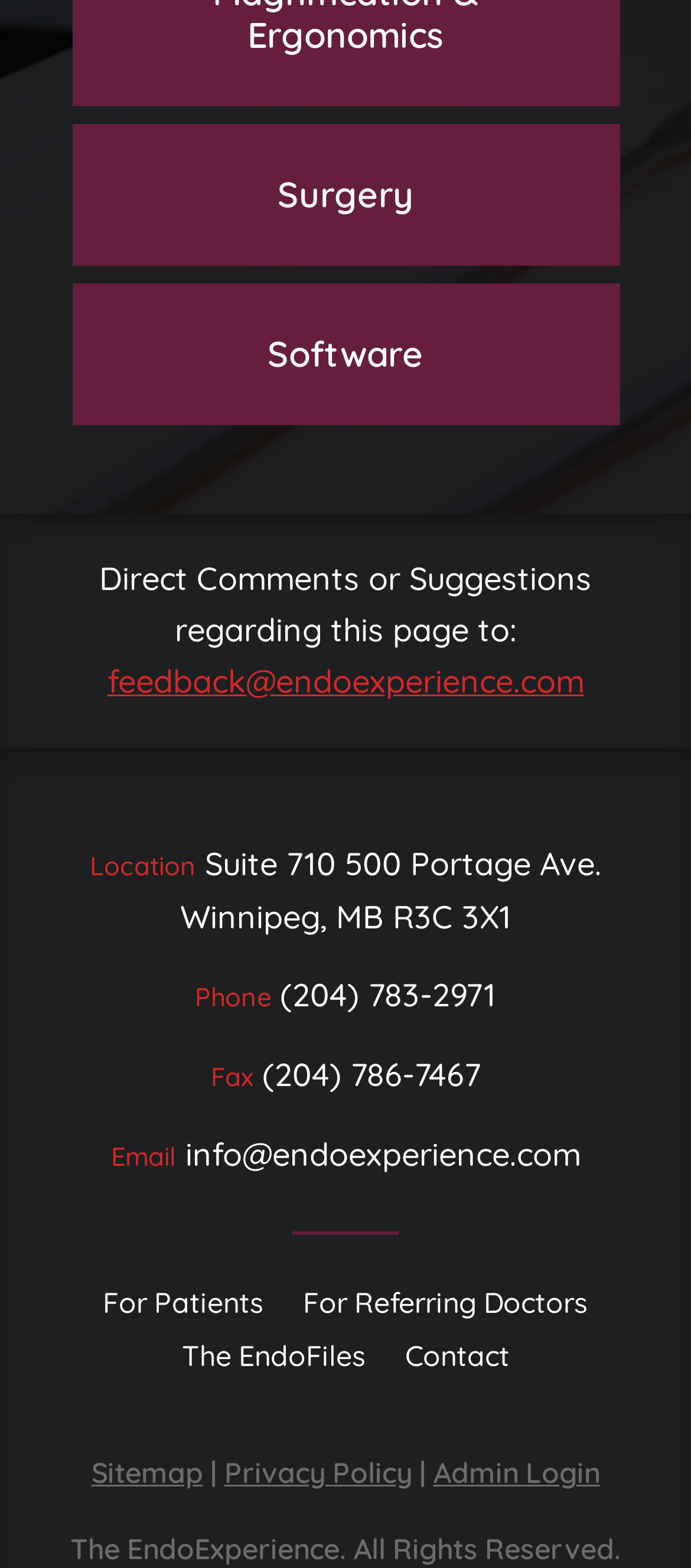Answer with a single word or phrase: 
What is the email address for general inquiries?

info@endoexperience.com